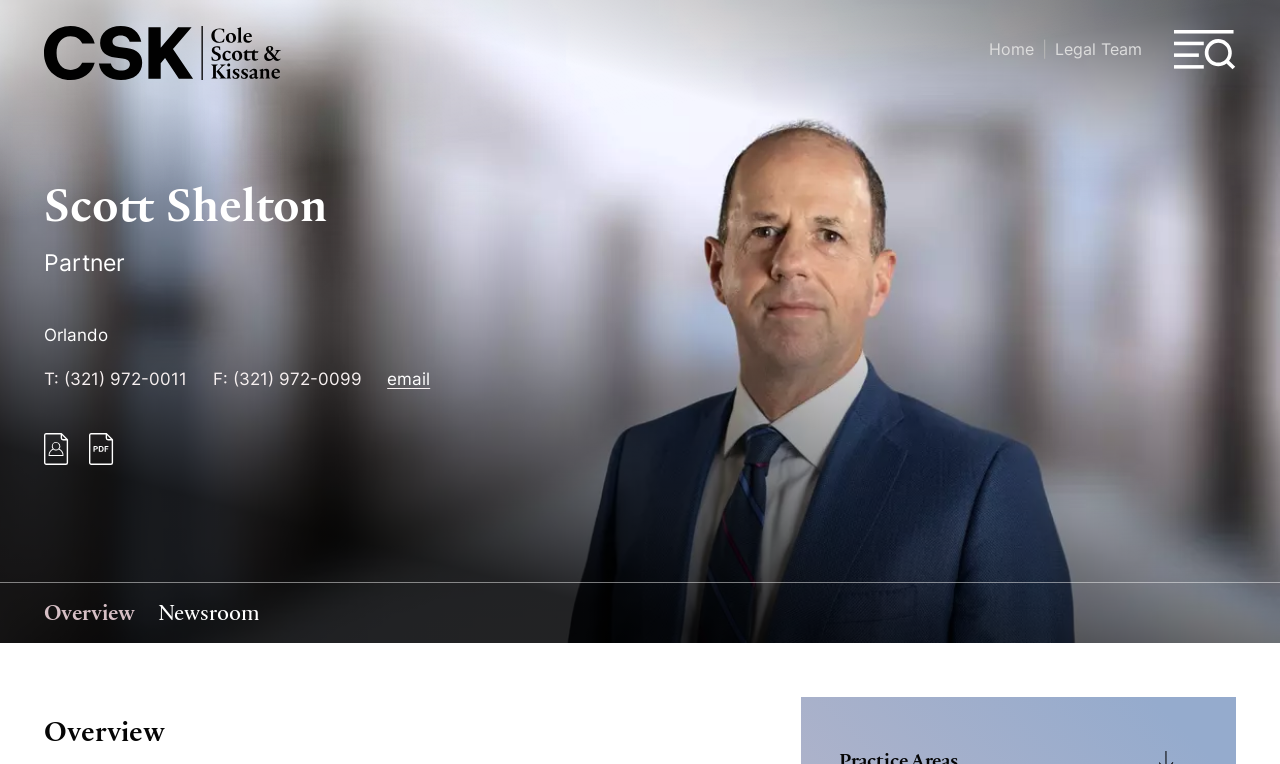What is Scott Shelton's job title?
Look at the image and respond with a one-word or short phrase answer.

Partner